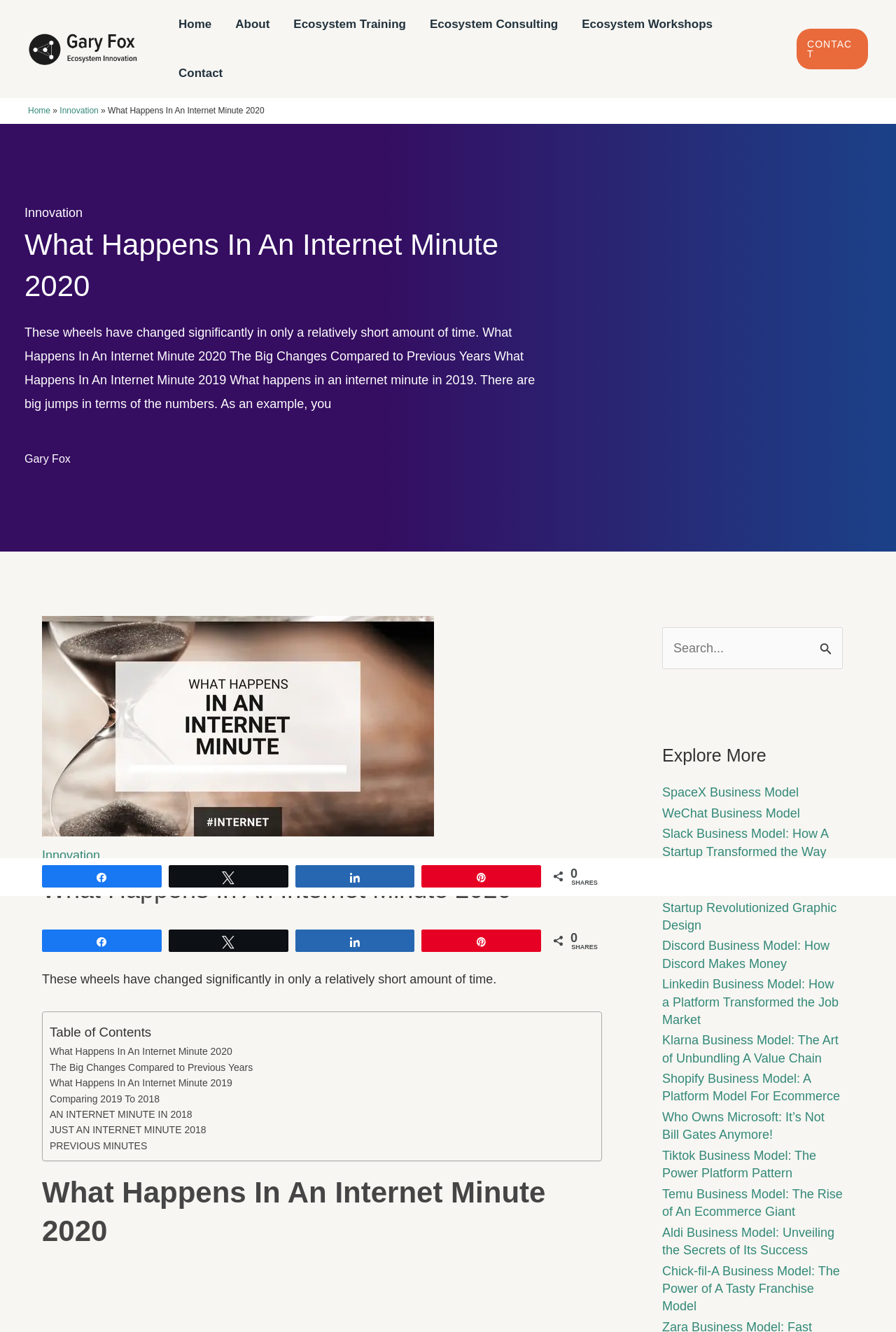Extract the primary heading text from the webpage.

What Happens In An Internet Minute 2020